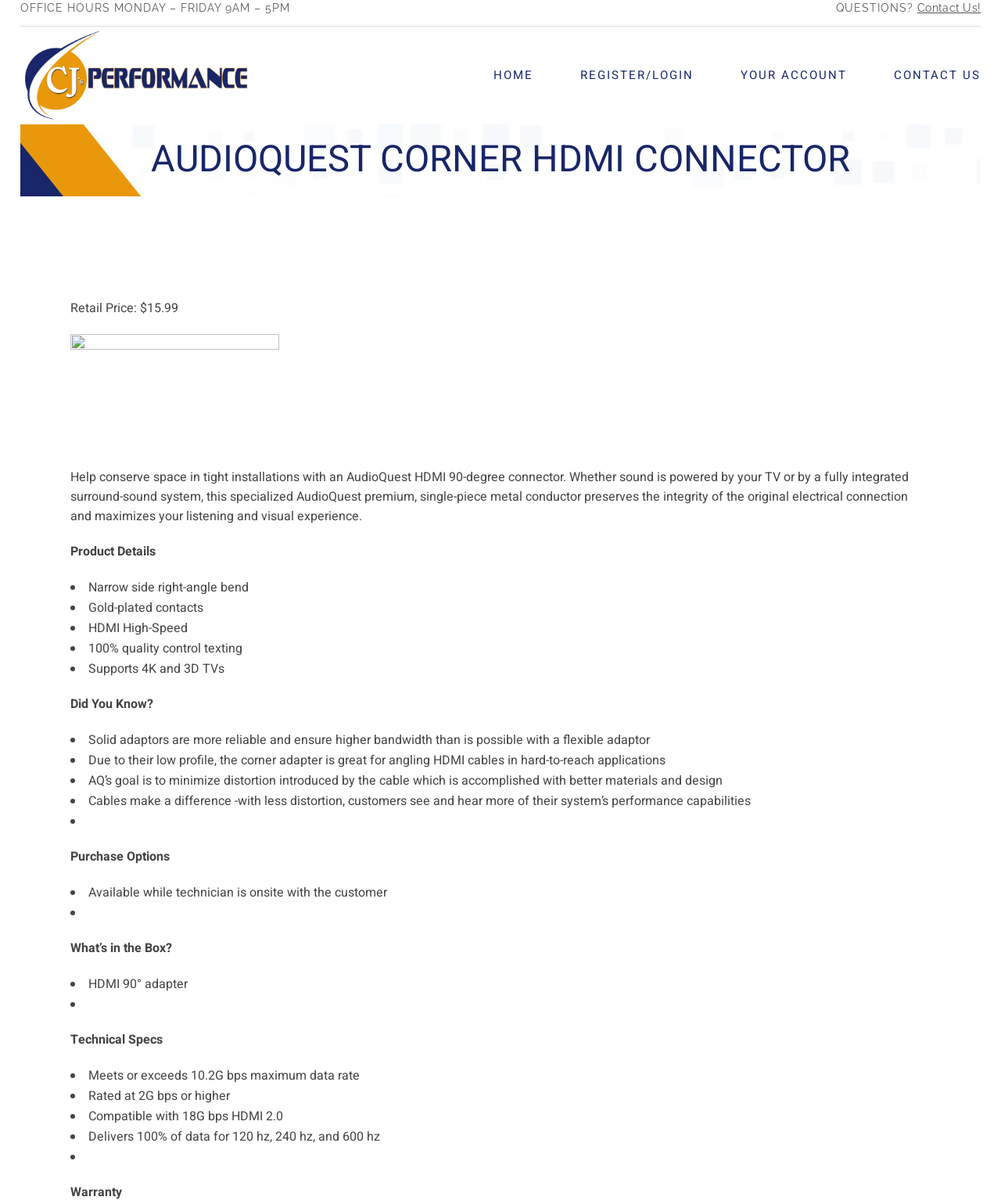Highlight the bounding box of the UI element that corresponds to this description: "Contact Us!".

[0.916, 0.001, 0.98, 0.012]